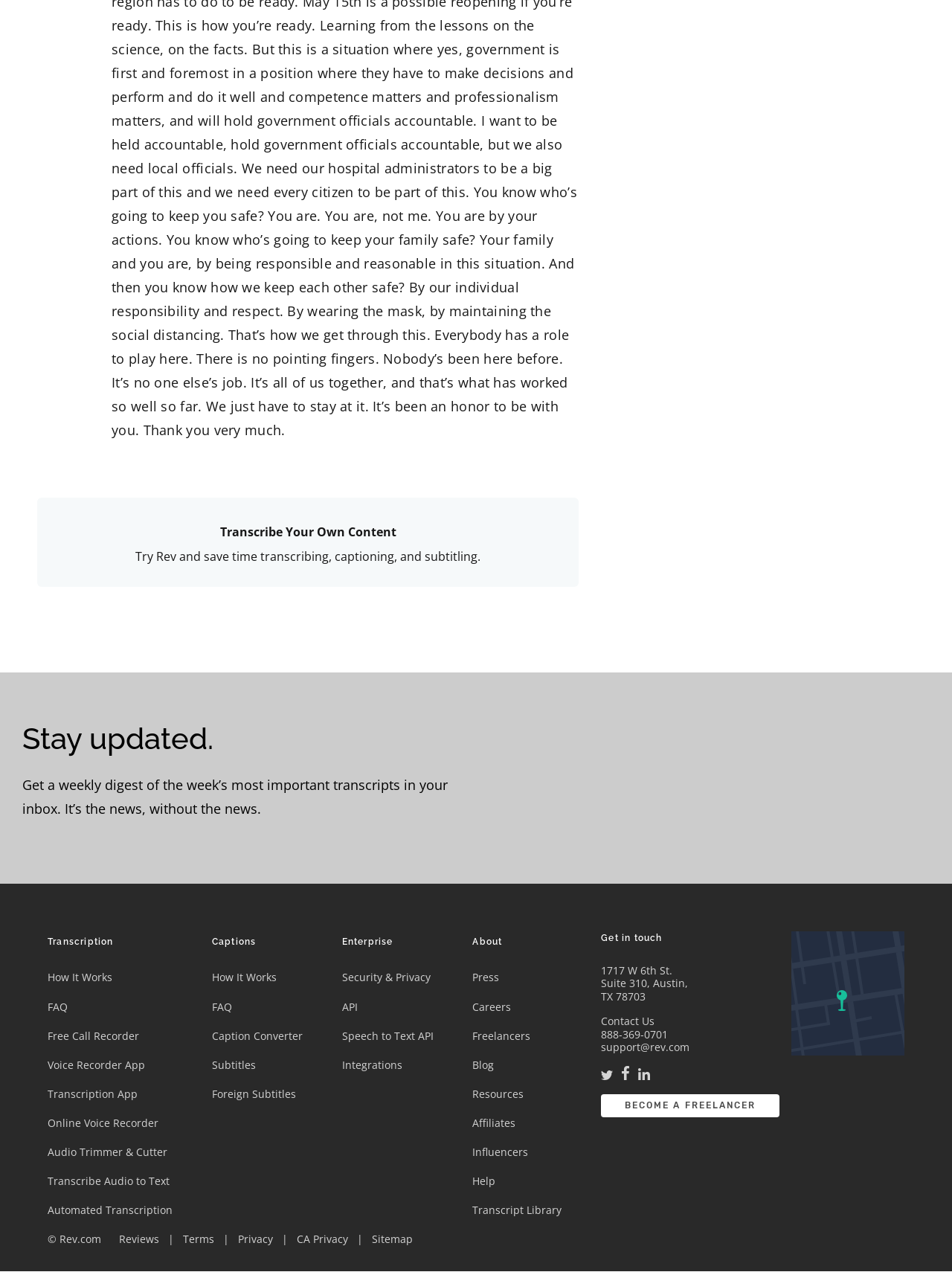Find the bounding box coordinates of the clickable area that will achieve the following instruction: "Contact Us".

[0.631, 0.797, 0.688, 0.808]